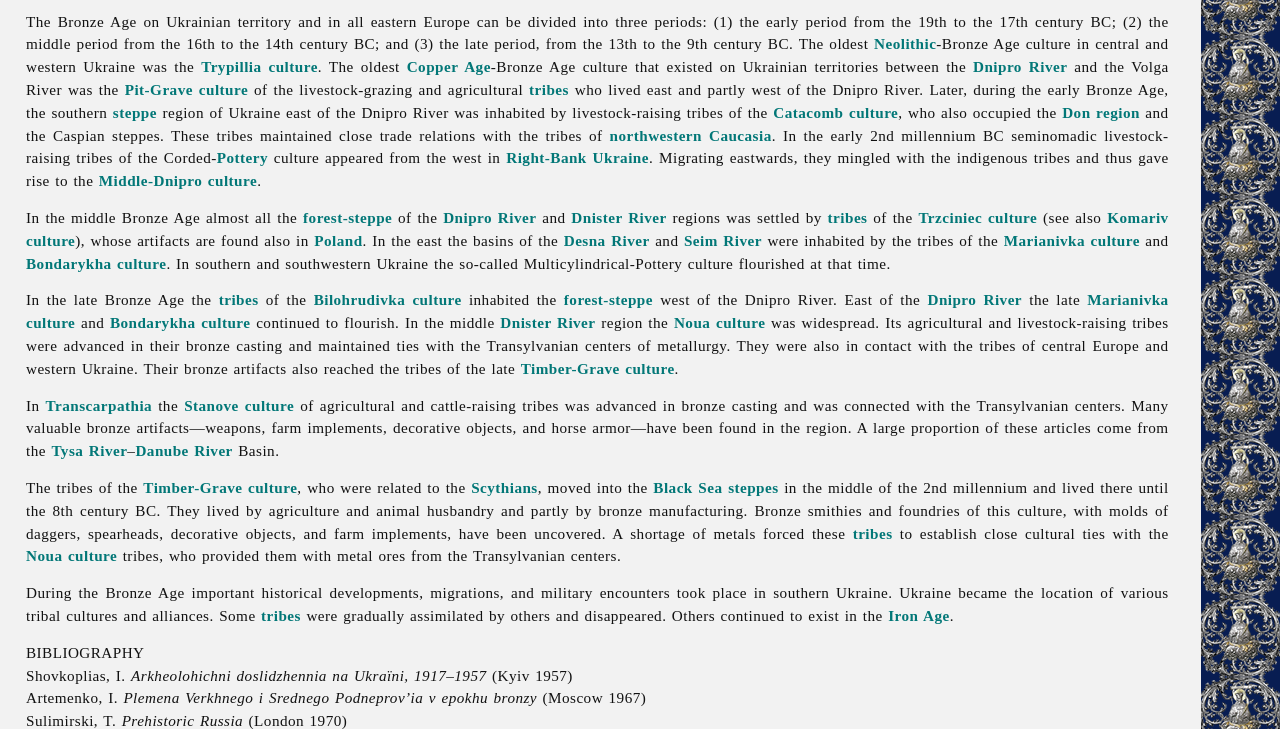Extract the bounding box coordinates for the HTML element that matches this description: "tribes". The coordinates should be four float numbers between 0 and 1, i.e., [left, top, right, bottom].

[0.171, 0.4, 0.202, 0.423]